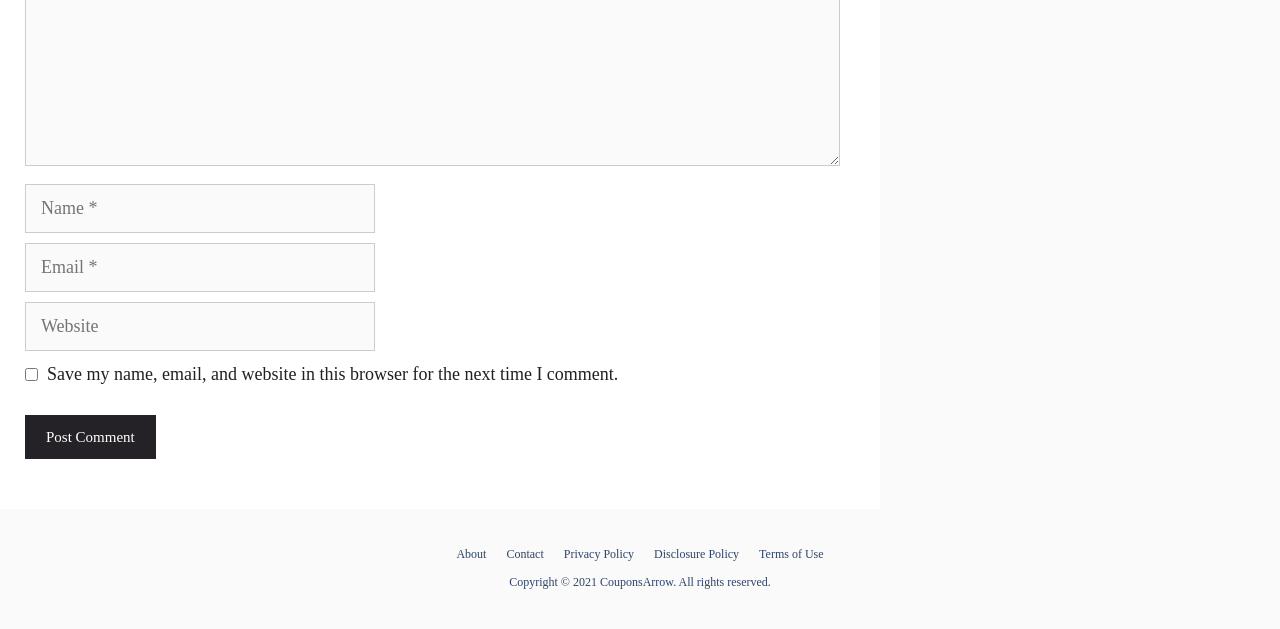Please specify the bounding box coordinates of the clickable section necessary to execute the following command: "View article by Daniel Hathaway".

None